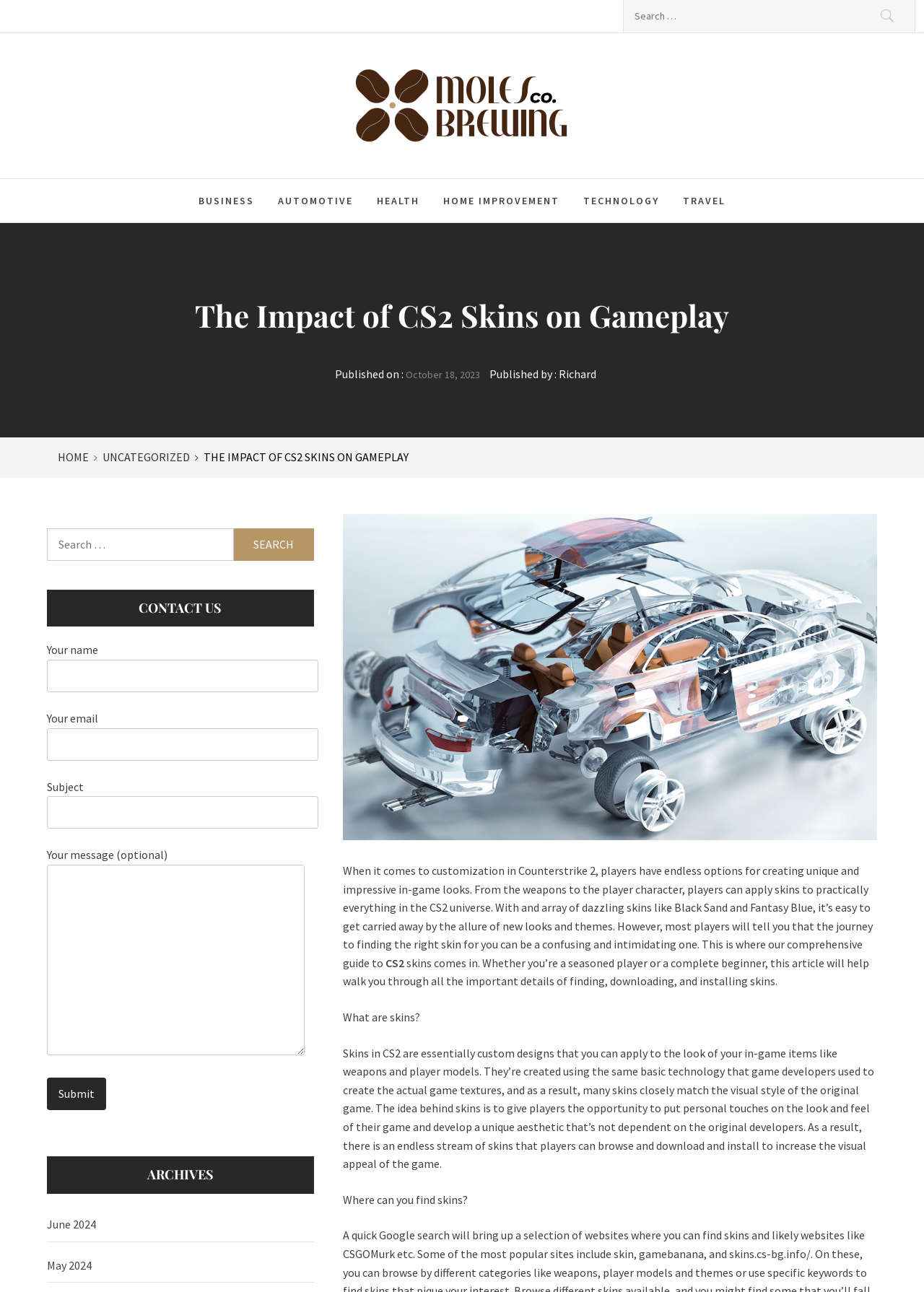Elaborate on the different components and information displayed on the webpage.

This webpage is about the impact of CS2 skins on gameplay, specifically focusing on customization options in Counterstrike 2. At the top of the page, there is a search bar with a "Search" button, allowing users to search for specific content. Below the search bar, there is a navigation menu with links to different categories, including "BUSINESS", "AUTOMOTIVE", "HEALTH", and more.

The main content of the page is divided into sections. The first section has a heading "The Impact of CS2 Skins on Gameplay" and provides an introduction to the topic, explaining that players can customize their in-game looks with various skins. There is also a breadcrumb navigation menu above this section, showing the current page's location in the website's hierarchy.

The next section discusses the concept of skins in CS2, explaining that they are custom designs that can be applied to in-game items like weapons and player models. This section also provides information on where to find skins.

The page also features a contact form, allowing users to get in touch with the website's administrators. The form includes fields for name, email, subject, and message.

At the bottom of the page, there is an "ARCHIVES" section, which lists links to archived content from previous months, including June 2024 and May 2024.

Throughout the page, there are various links and buttons, including a "Search" button, navigation links, and a "Submit" button for the contact form. The page also features an image of the website's logo, "Moles Brewing Co", at the top.